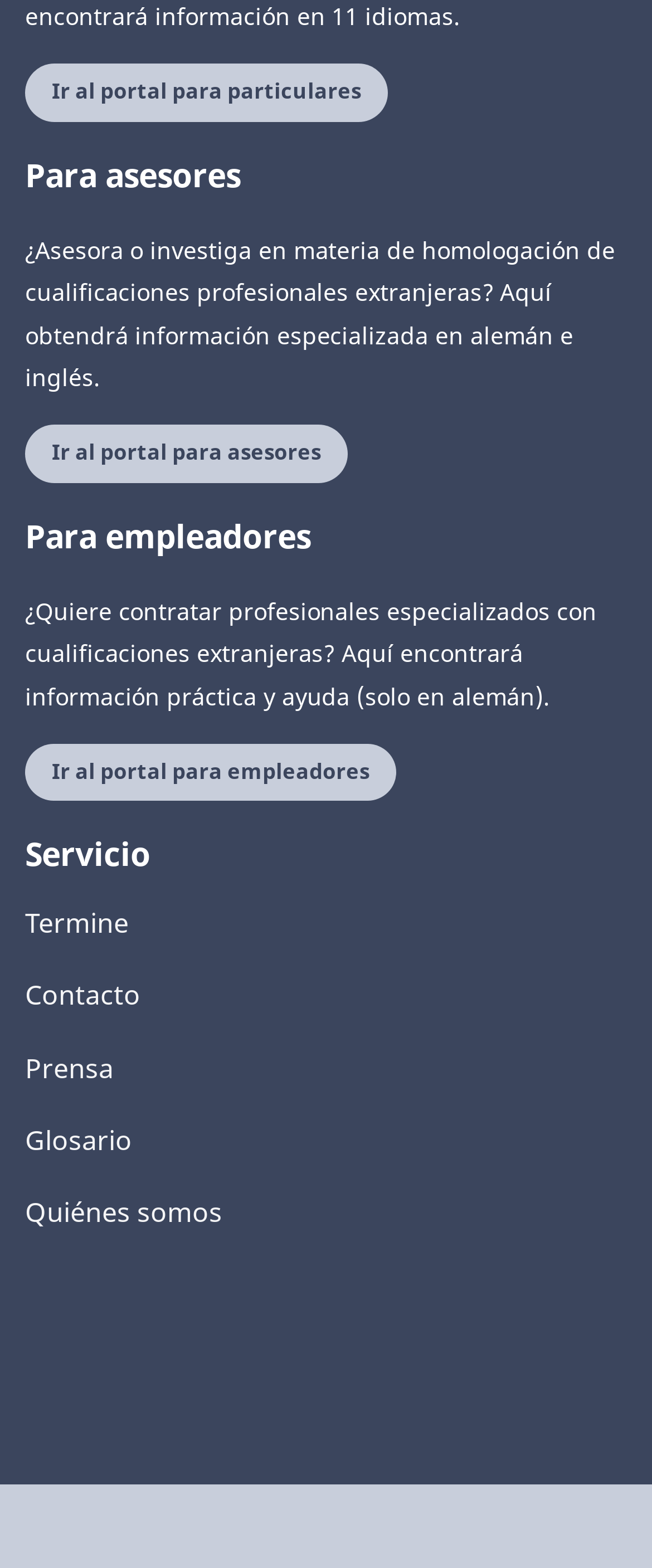Locate the bounding box coordinates of the element that should be clicked to fulfill the instruction: "Enter email address".

None